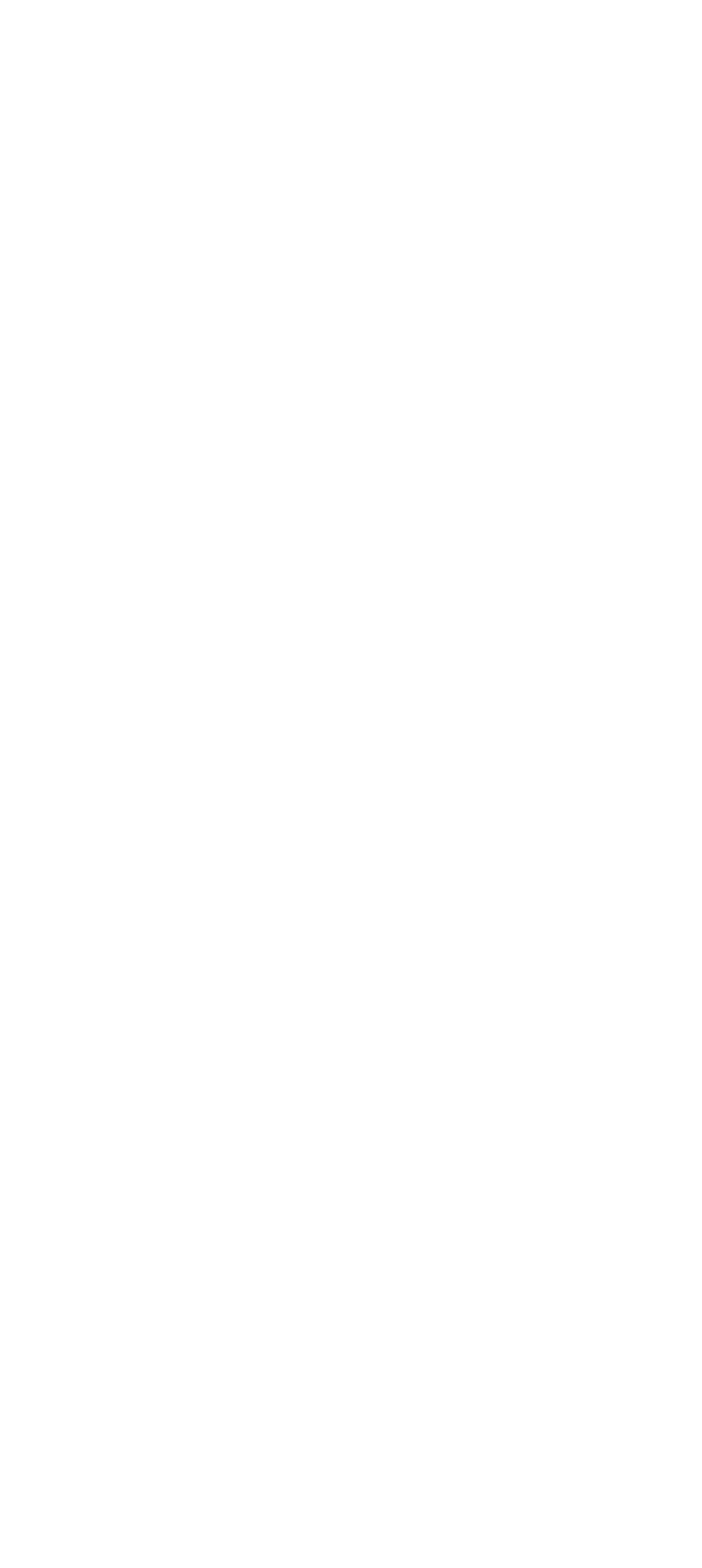Please locate the bounding box coordinates of the element that needs to be clicked to achieve the following instruction: "Go to site homepage". The coordinates should be four float numbers between 0 and 1, i.e., [left, top, right, bottom].

[0.038, 0.419, 0.962, 0.503]